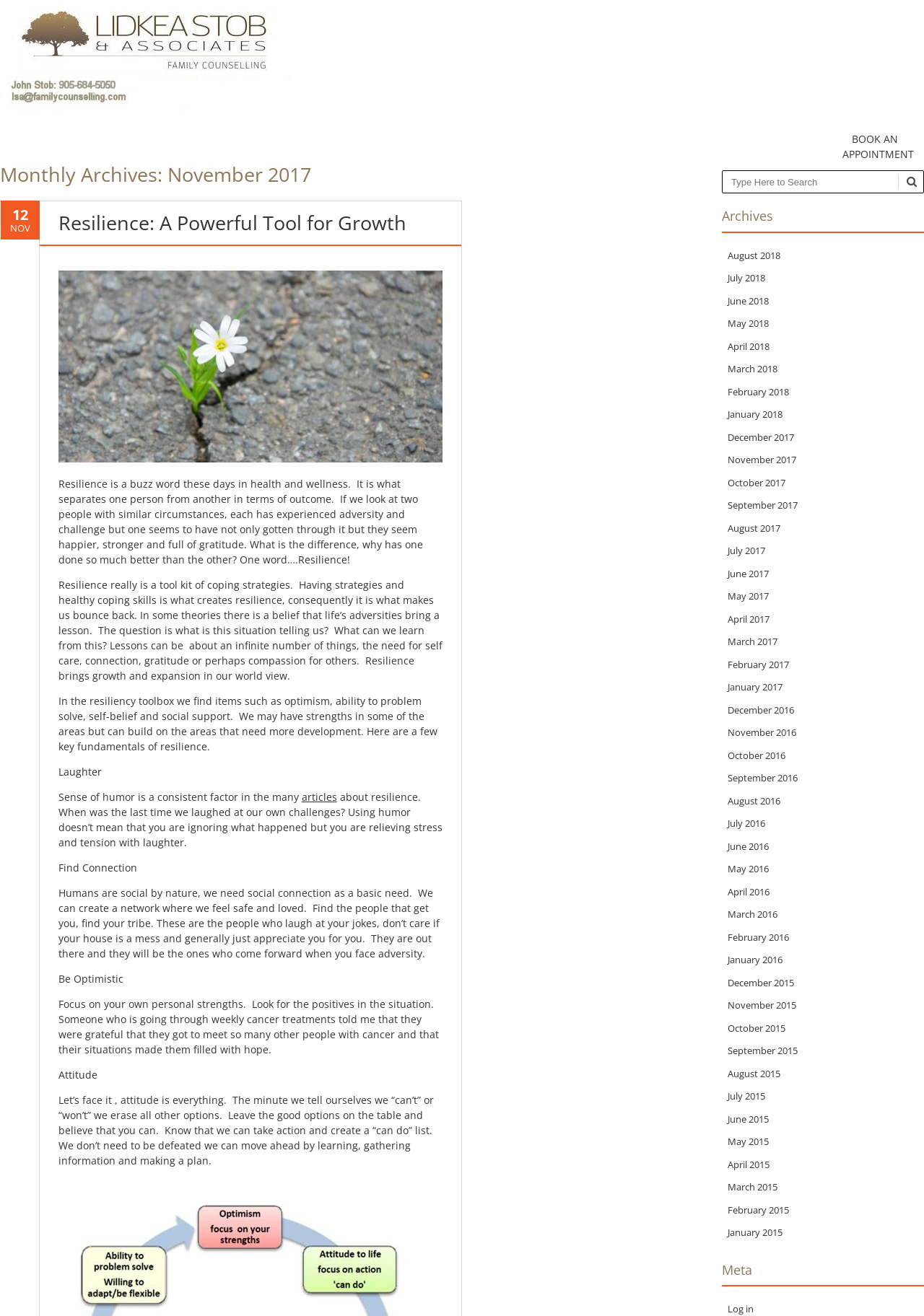How many links are there in the 'Archives' section?
Please provide a comprehensive answer based on the information in the image.

The 'Archives' section contains links to monthly archives from January 2015 to November 2017, which totals 24 links.